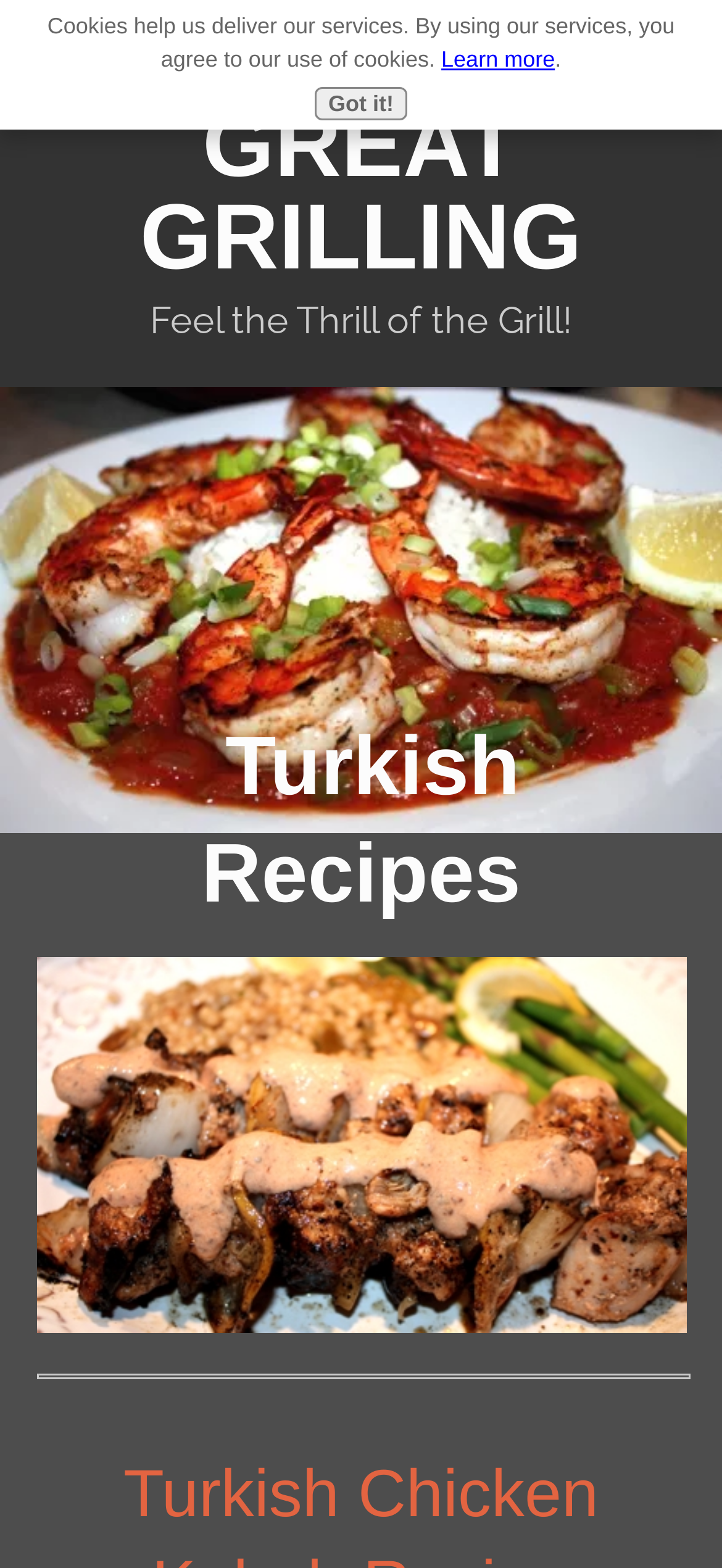Create an elaborate caption that covers all aspects of the webpage.

The webpage is about Turkish recipes, specifically highlighting a great Turkish recipe for the grill, Turkish Chicken Kebabs with a wonderful yogurt marinade and sauce. 

At the top left of the page, there is a website URL "www.great-grilling.com" and a link "GREAT GRILLING" next to it. Below these elements, there is a tagline "Feel the Thrill of the Grill!". 

On the top right, there is a "Menu" button. 

The main content of the page is headed by a title "Turkish Recipes" which is centered at the top of the page. Below the title, there is a large image that takes up most of the page's width. 

At the bottom of the page, there is a horizontal separator line. Below the separator, there is a notification about cookies, stating that "Cookies help us deliver our services. By using our services, you agree to our use of cookies." Next to this notification, there is a "Learn more" link. 

Finally, there is a "Got it!" button at the bottom of the page, which is likely used to dismiss the cookie notification.